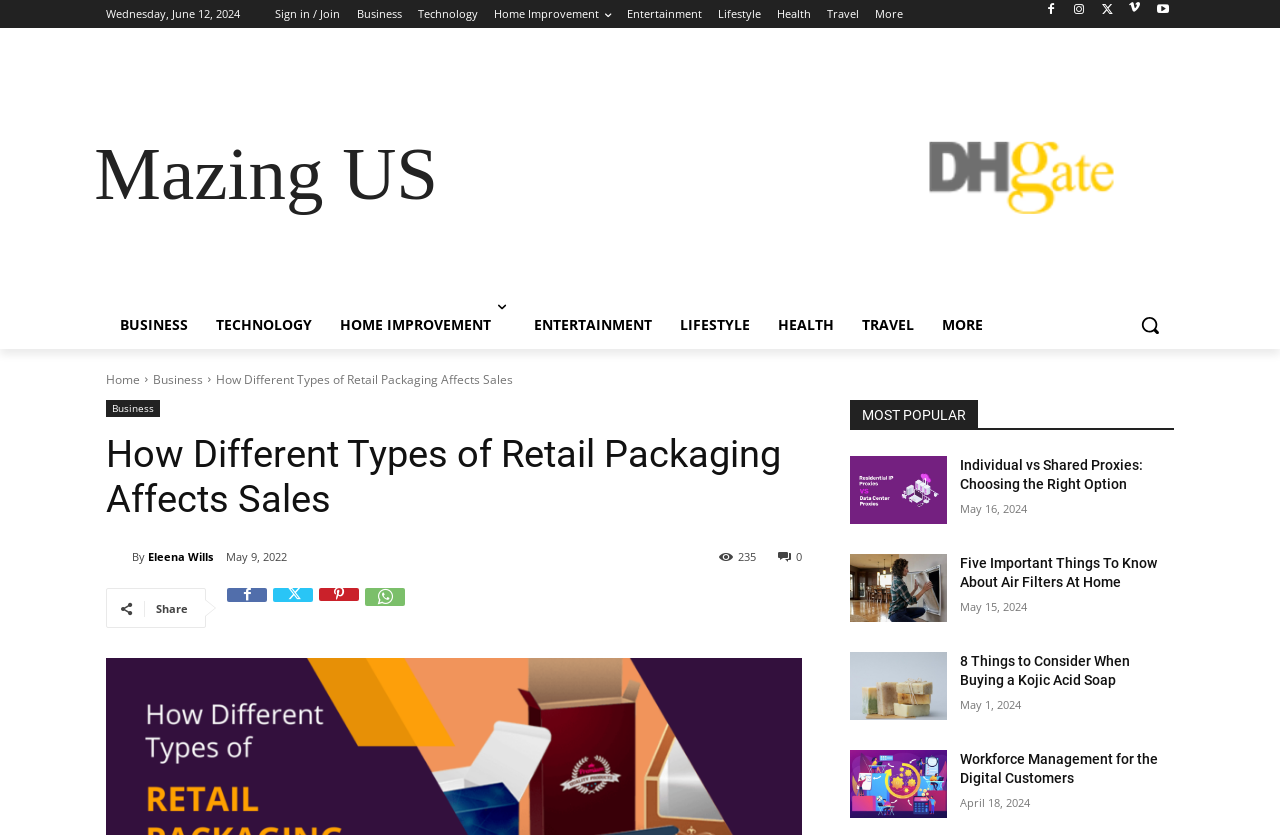Determine the bounding box coordinates of the section I need to click to execute the following instruction: "Visit the 'Business' category". Provide the coordinates as four float numbers between 0 and 1, i.e., [left, top, right, bottom].

[0.279, 0.0, 0.314, 0.034]